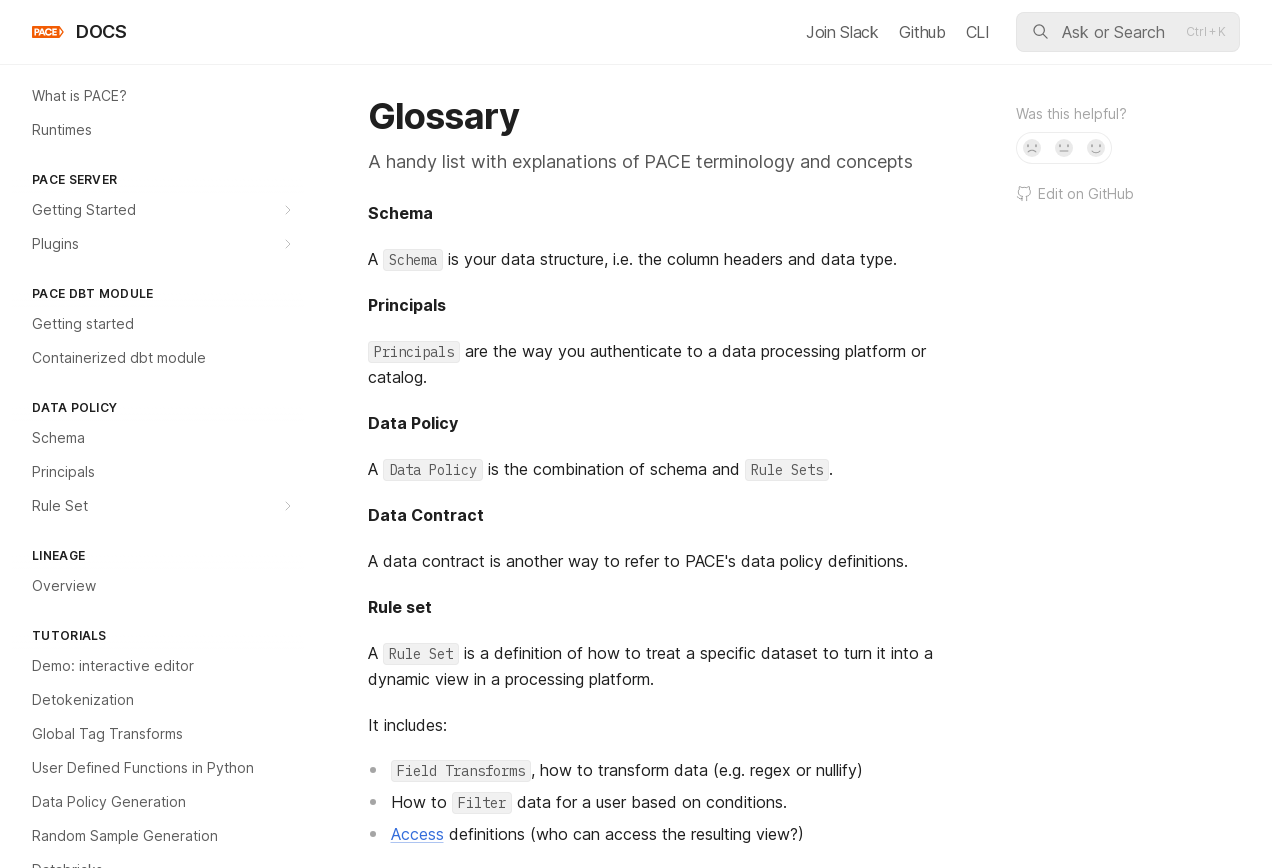Identify and provide the bounding box coordinates of the UI element described: "Random Sample Generation". The coordinates should be formatted as [left, top, right, bottom], with each number being a float between 0 and 1.

[0.009, 0.945, 0.238, 0.982]